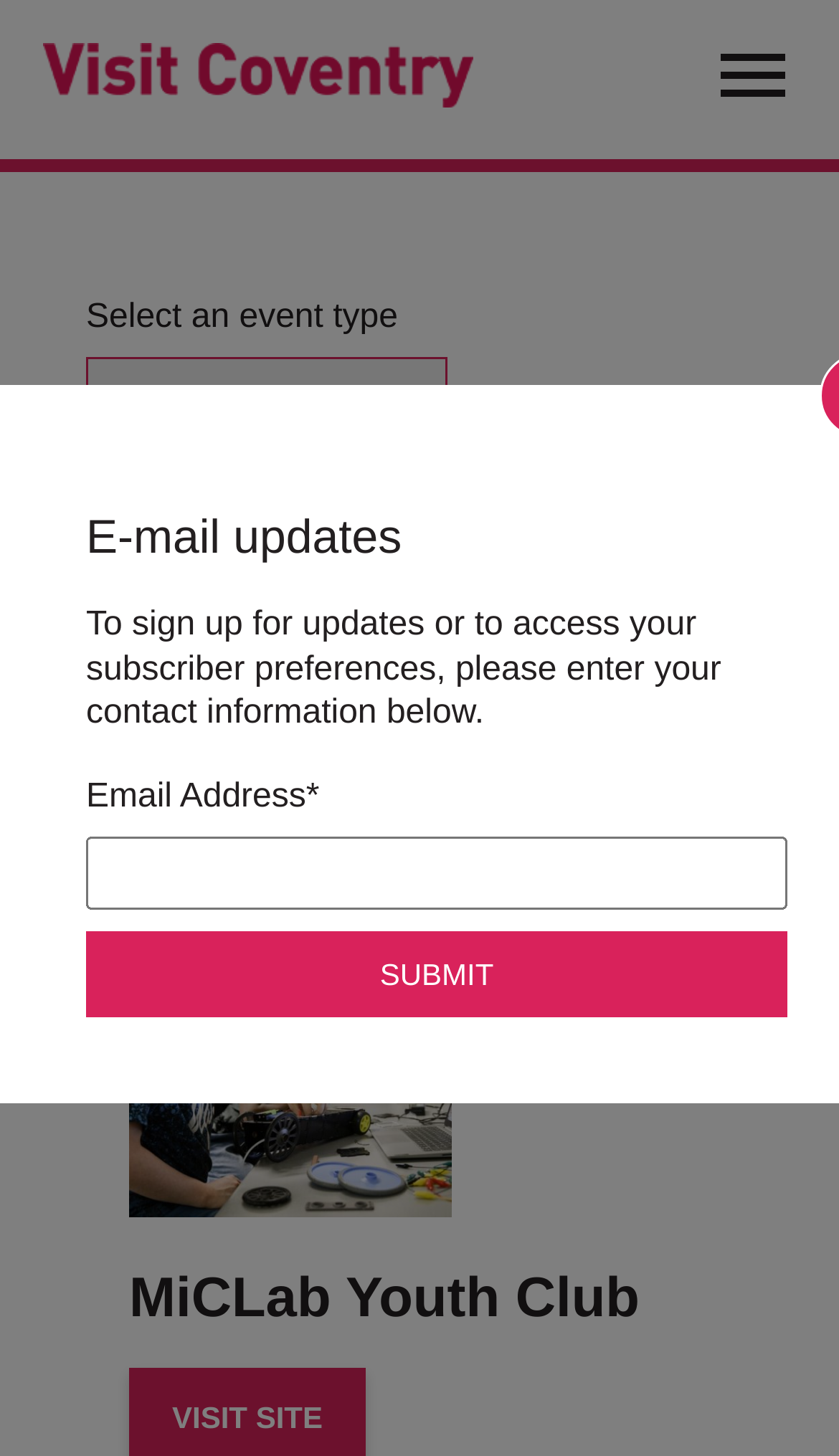Locate the UI element that matches the description aria-label="Open Mobile Menu" in the webpage screenshot. Return the bounding box coordinates in the format (top-left x, top-left y, bottom-right x, bottom-right y), with values ranging from 0 to 1.

[0.846, 0.023, 0.949, 0.086]